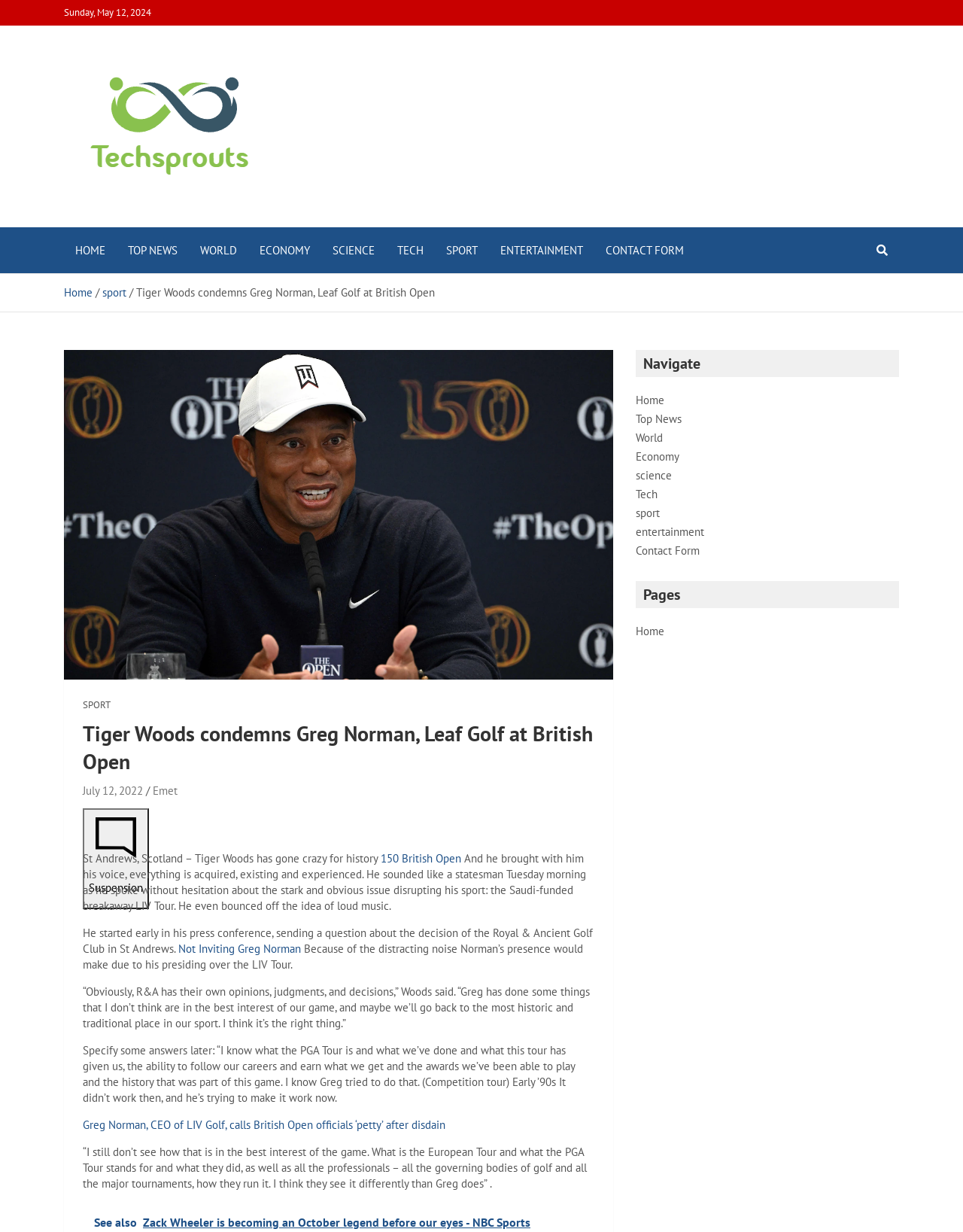What is the name of the golf club mentioned in the article?
Answer the question with a single word or phrase by looking at the picture.

Royal & Ancient Golf Club